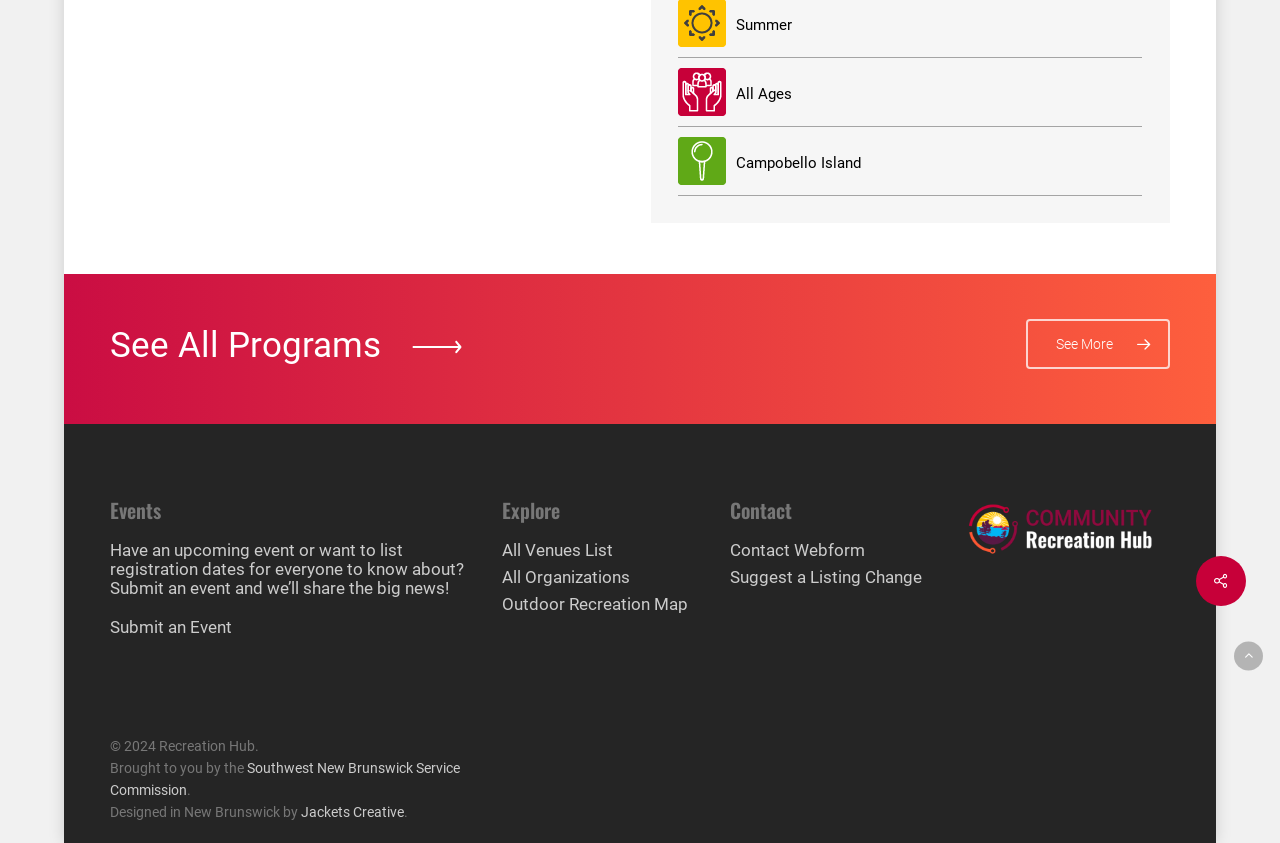Find the bounding box coordinates for the UI element that matches this description: "Outdoor Recreation Map".

[0.392, 0.706, 0.554, 0.728]